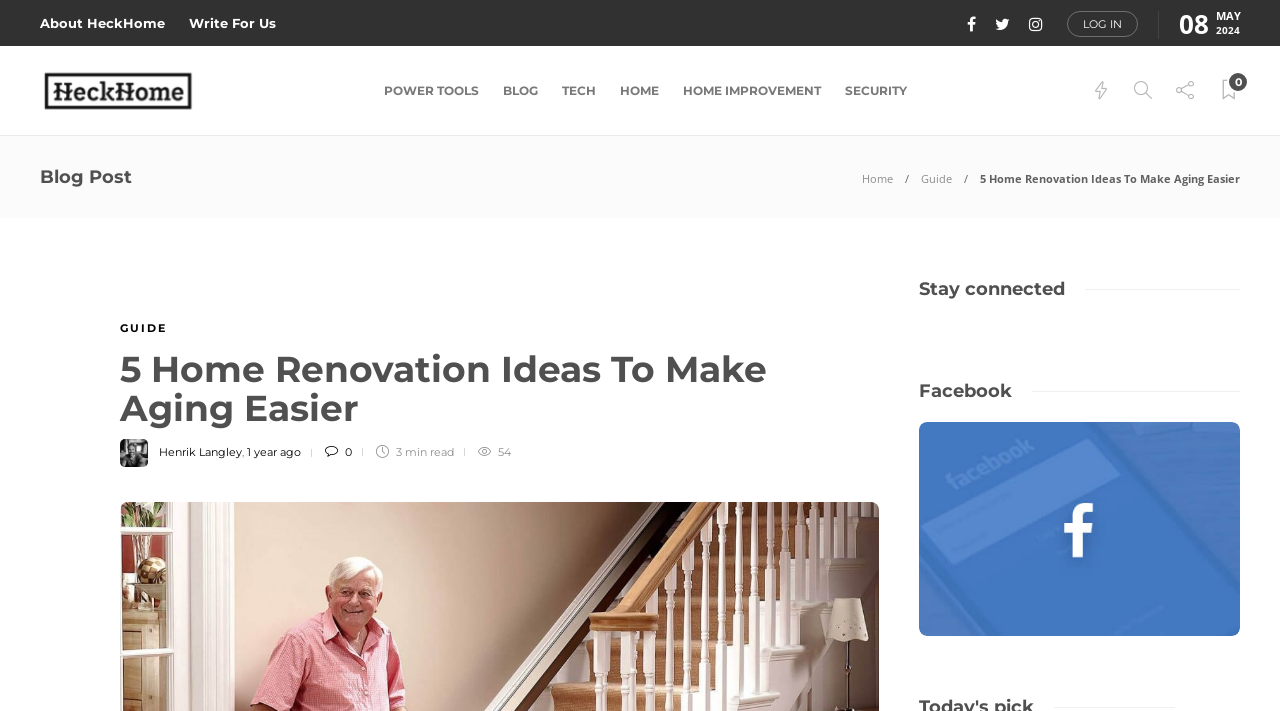Determine the bounding box coordinates of the region I should click to achieve the following instruction: "Click on the 'HOME IMPROVEMENT' link". Ensure the bounding box coordinates are four float numbers between 0 and 1, i.e., [left, top, right, bottom].

[0.534, 0.074, 0.642, 0.181]